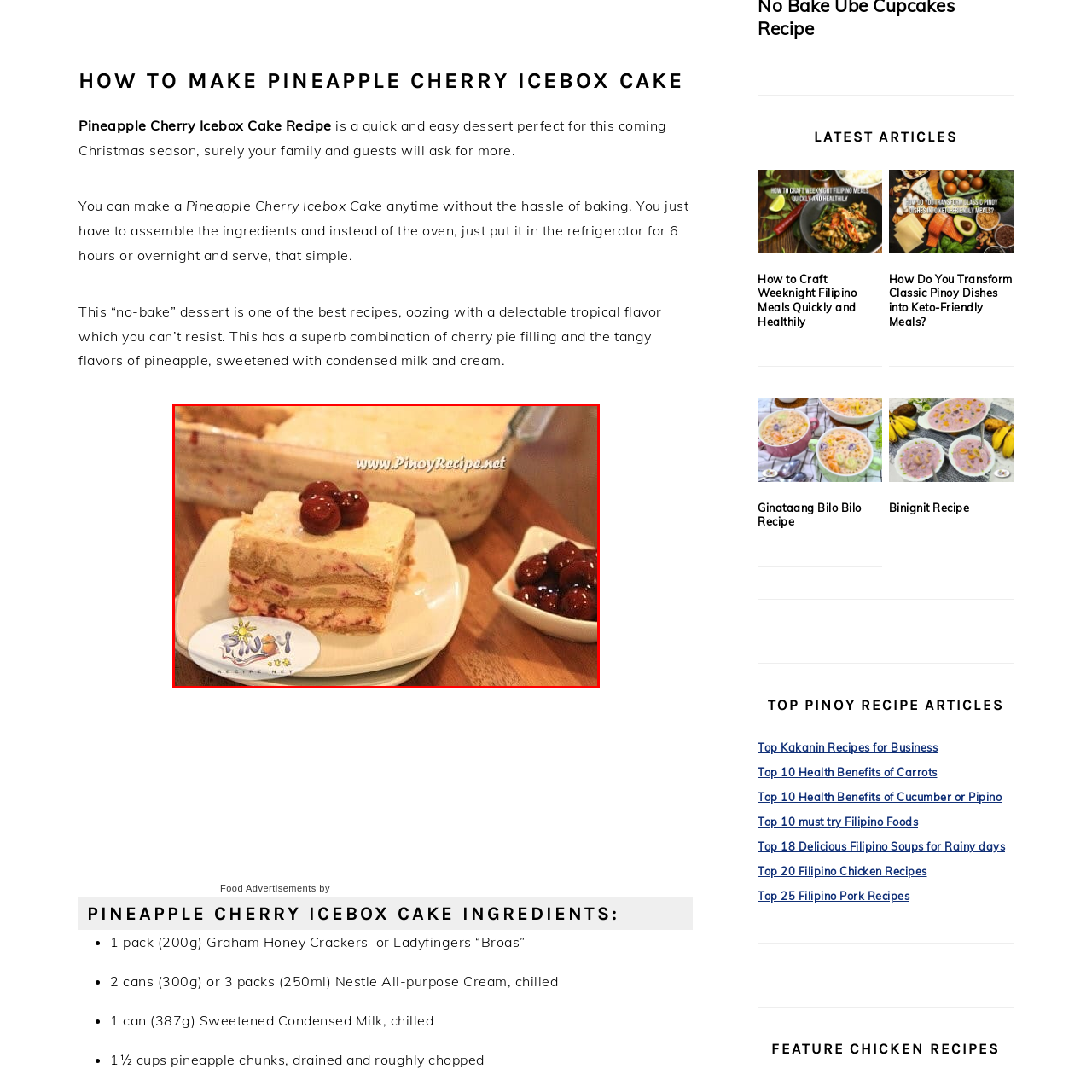Offer a detailed account of the image that is framed by the red bounding box.

This image showcases a delicious slice of Pineapple Cherry Icebox Cake, a delightful no-bake dessert that's perfect for any occasion, especially during the Christmas season. The cake is beautifully layered, featuring Graham crackers or ladyfingers, creamy filling made with chilled Nestle All-purpose Cream and sweetened condensed milk, and the tropical flavors of pineapple paired with cherry pie filling. 

On the plate, the slice is topped with a few glistening maraschino cherries, adding both sweetness and visual appeal. Beside it, a small dish contains extra cherries, inviting the viewer to indulge further. The dessert is set against a background of the cake in its dish, emphasizing its creamy texture and enticing colors. This dessert not only promises a tropical flavor explosion but also embodies a simple way to impress family and guests with its effortless preparation. 

The image is visually branded with the logo of Pinoy Recipe, indicating its cultural roots and showcasing the recipe’s origins.